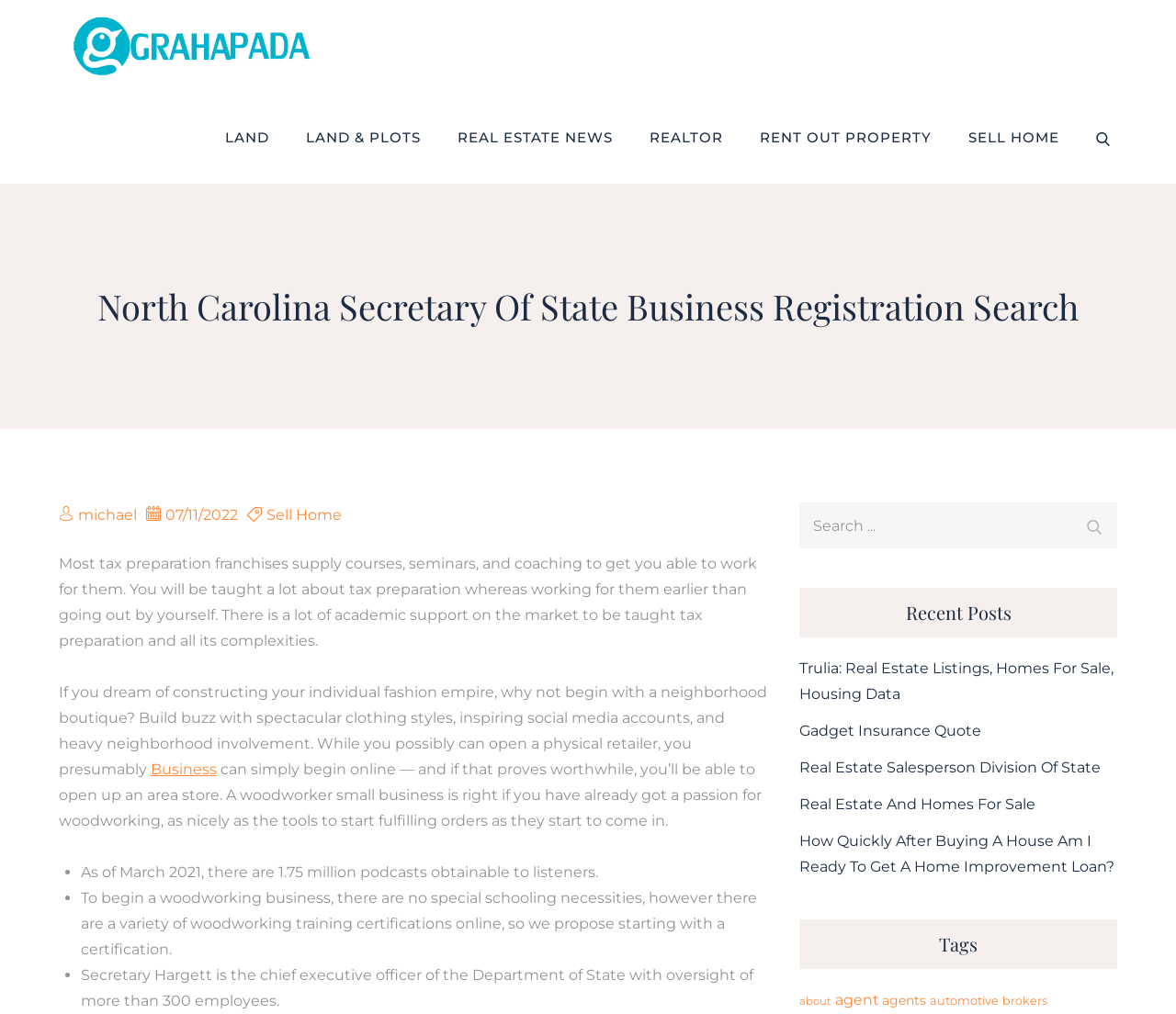Describe all the significant parts and information present on the webpage.

The webpage is titled "North Carolina Secretary Of State Business Registration Search – GP" and appears to be a business registration search portal. At the top left, there is a logo "GP" with an image and a link. Below the logo, there is a primary navigation menu with links to various categories such as "LAND", "LAND & PLOTS", "REAL ESTATE NEWS", "REALTOR", "RENT OUT PROPERTY", and "SELL HOME".

The main content area is divided into several sections. The first section has a heading "North Carolina Secretary Of State Business Registration Search" and contains a few links, including "michael", "07/11/2022", and "Sell Home". Below this section, there are three paragraphs of text discussing tax preparation, starting a fashion empire, and woodworking businesses.

To the right of the main content area, there is a search box with a label "Search for:" and a button. Above the search box, there is a heading "Recent Posts" with links to several articles, including "Trulia: Real Estate Listings, Homes For Sale, Housing Data", "Gadget Insurance Quote", and "Real Estate And Homes For Sale". Below the search box, there is a heading "Tags" with links to various tags such as "about", "agent", "agents", "automotive", and "brokers".

Overall, the webpage appears to be a business registration search portal with a focus on real estate and related topics.